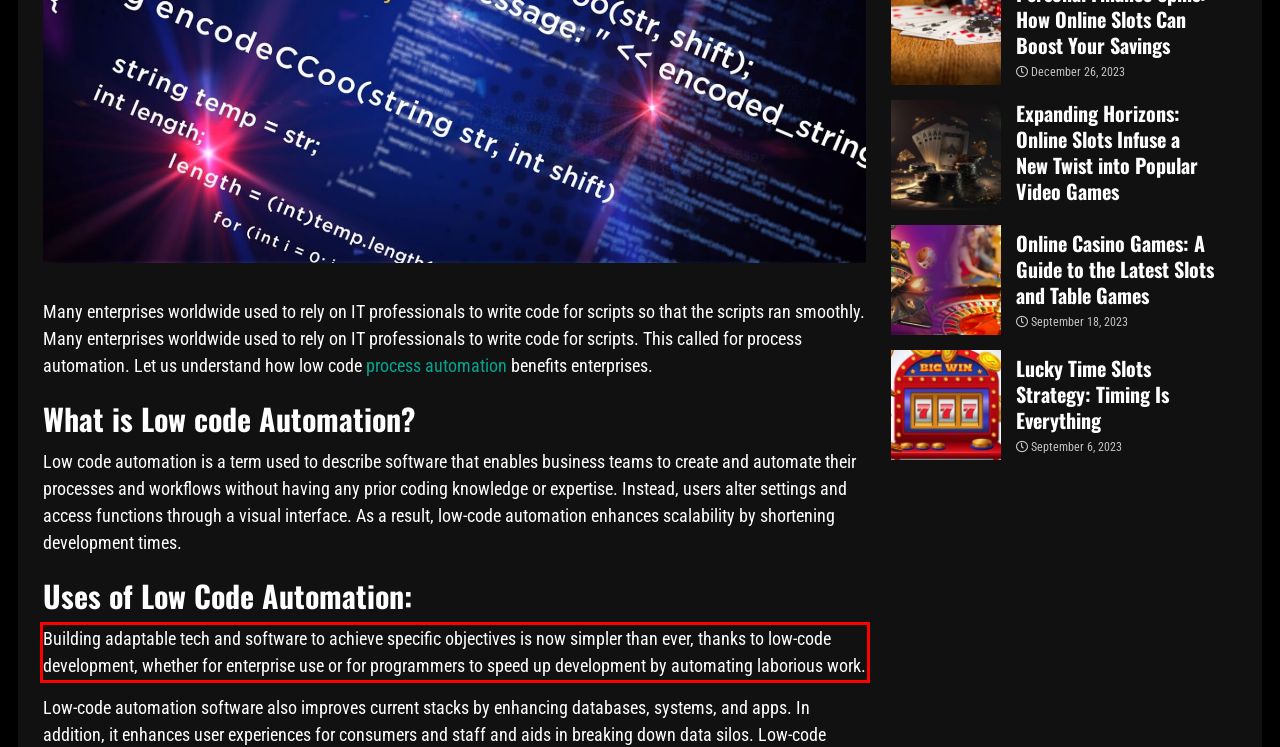Identify the text within the red bounding box on the webpage screenshot and generate the extracted text content.

Building adaptable tech and software to achieve specific objectives is now simpler than ever, thanks to low-code development, whether for enterprise use or for programmers to speed up development by automating laborious work.